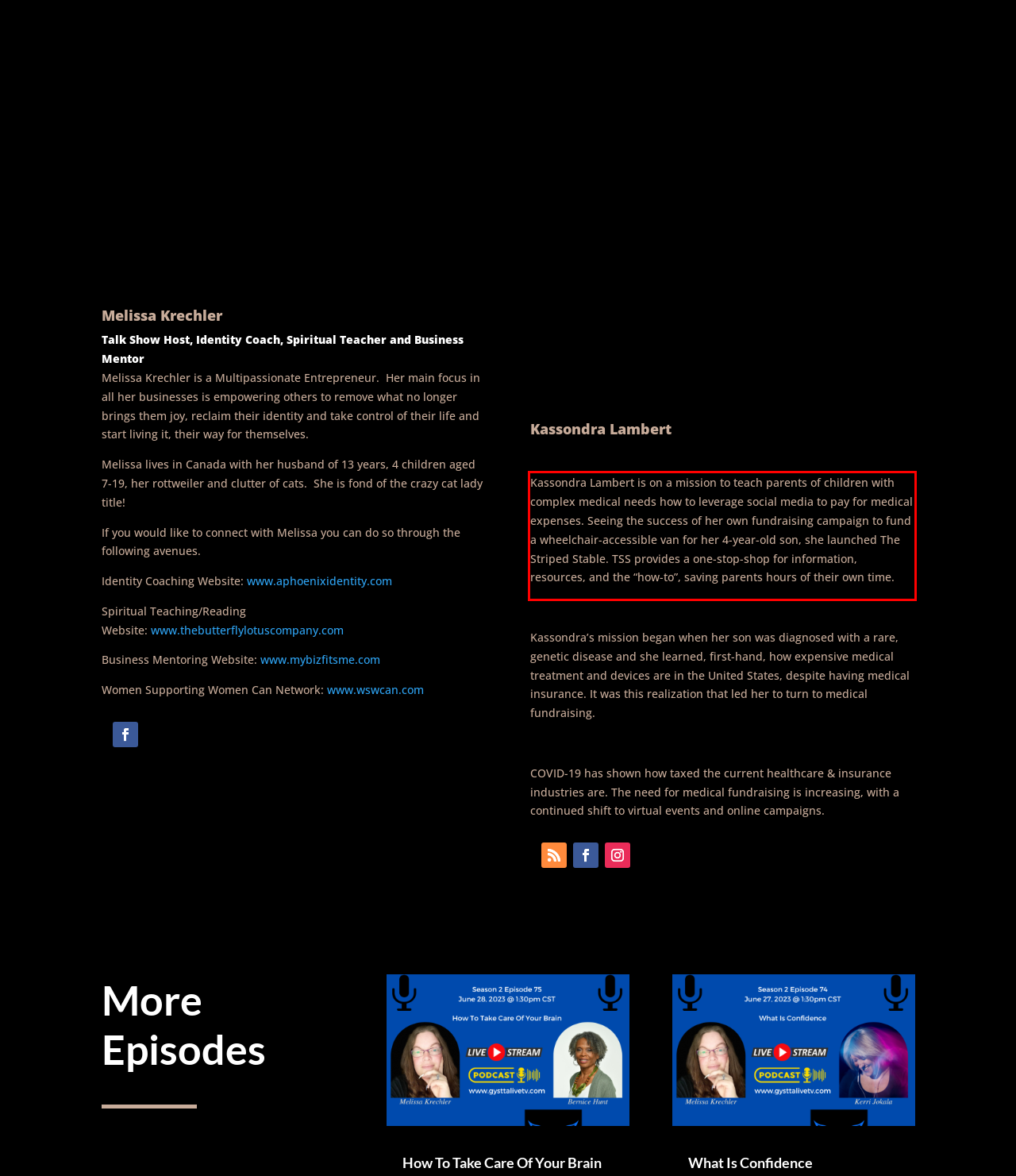You have a screenshot of a webpage where a UI element is enclosed in a red rectangle. Perform OCR to capture the text inside this red rectangle.

Kassondra Lambert is on a mission to teach parents of children with complex medical needs how to leverage social media to pay for medical expenses. Seeing the success of her own fundraising campaign to fund a wheelchair-accessible van for her 4-year-old son, she launched The Striped Stable. TSS provides a one-stop-shop for information, resources, and the “how-to”, saving parents hours of their own time.